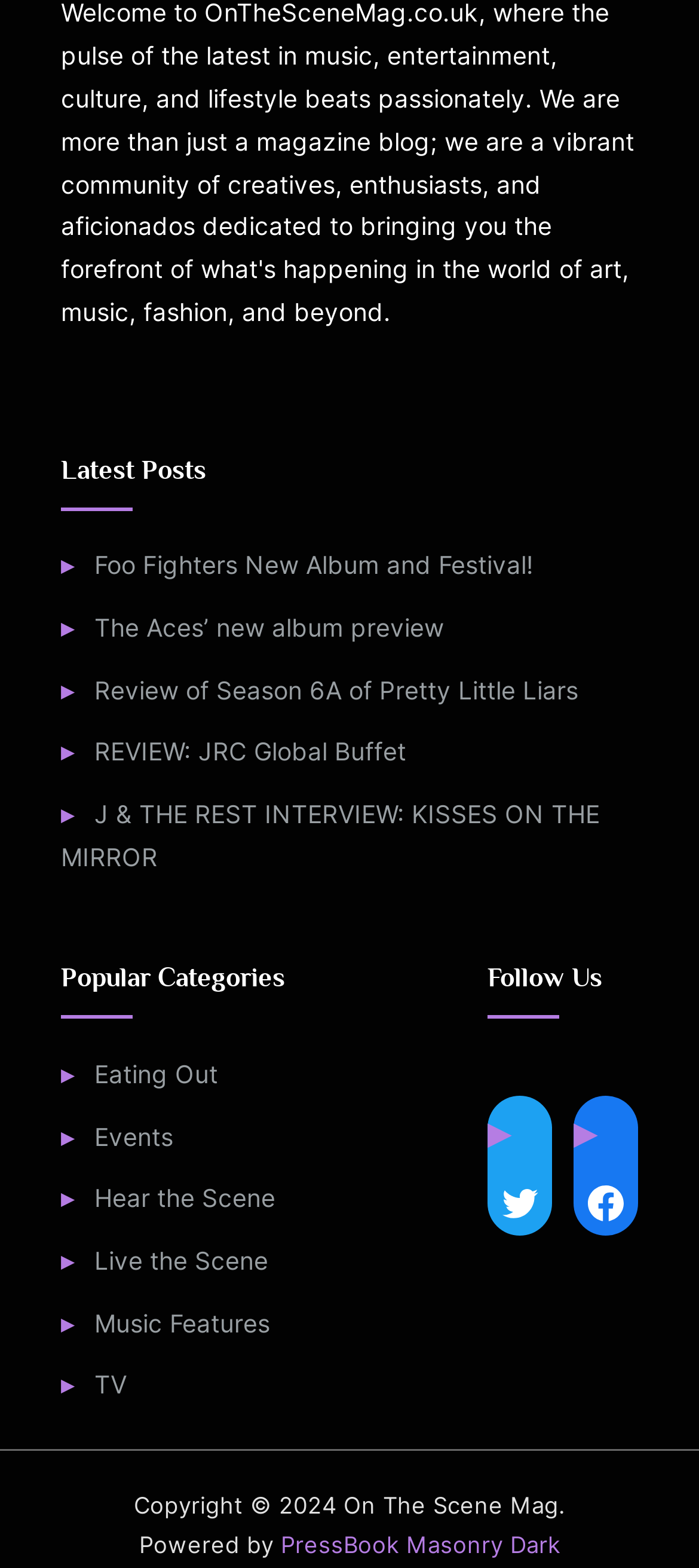Using the provided description Eating Out, find the bounding box coordinates for the UI element. Provide the coordinates in (top-left x, top-left y, bottom-right x, bottom-right y) format, ensuring all values are between 0 and 1.

[0.135, 0.676, 0.312, 0.694]